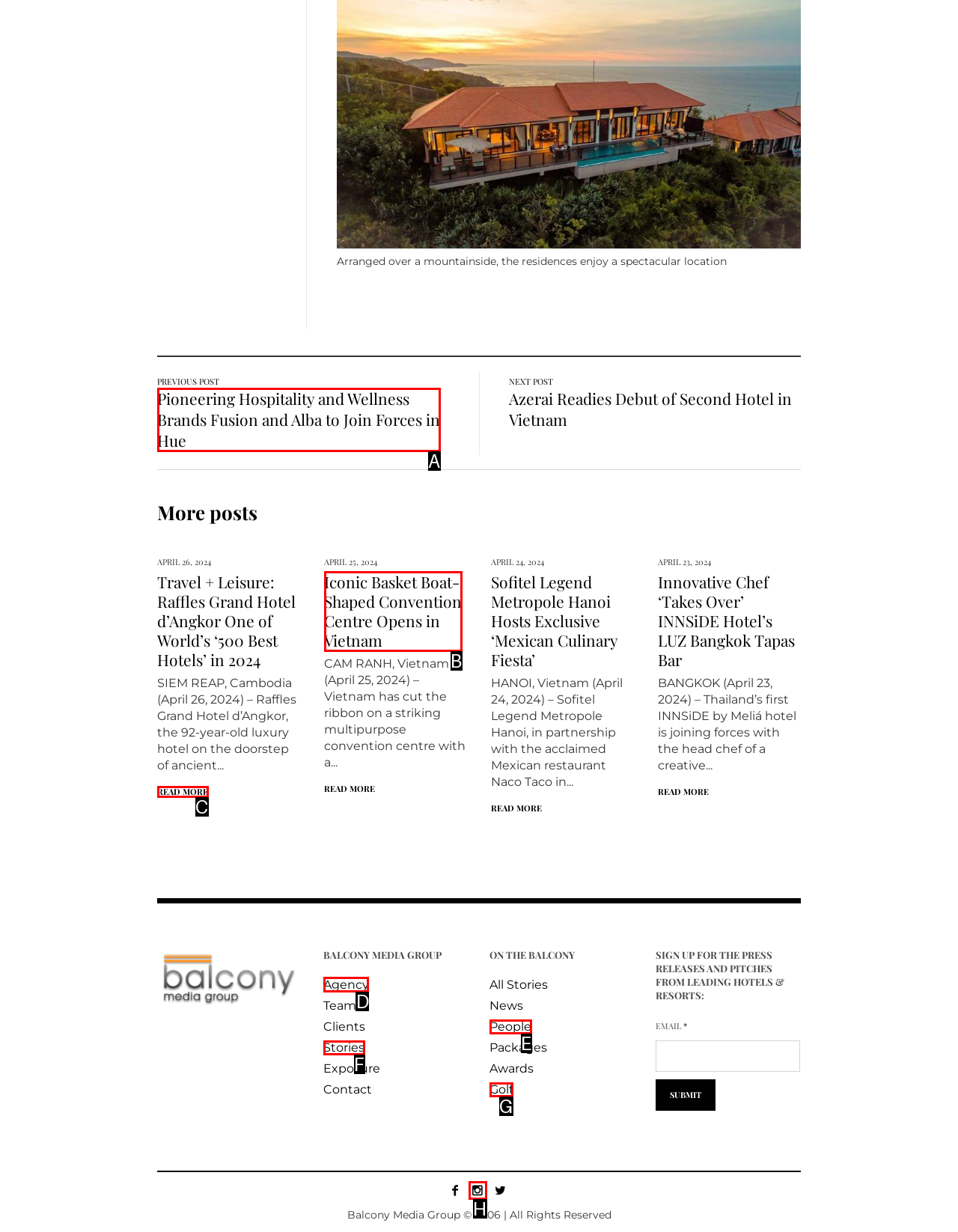Tell me which one HTML element I should click to complete the following task: Click on 'Agency'
Answer with the option's letter from the given choices directly.

D